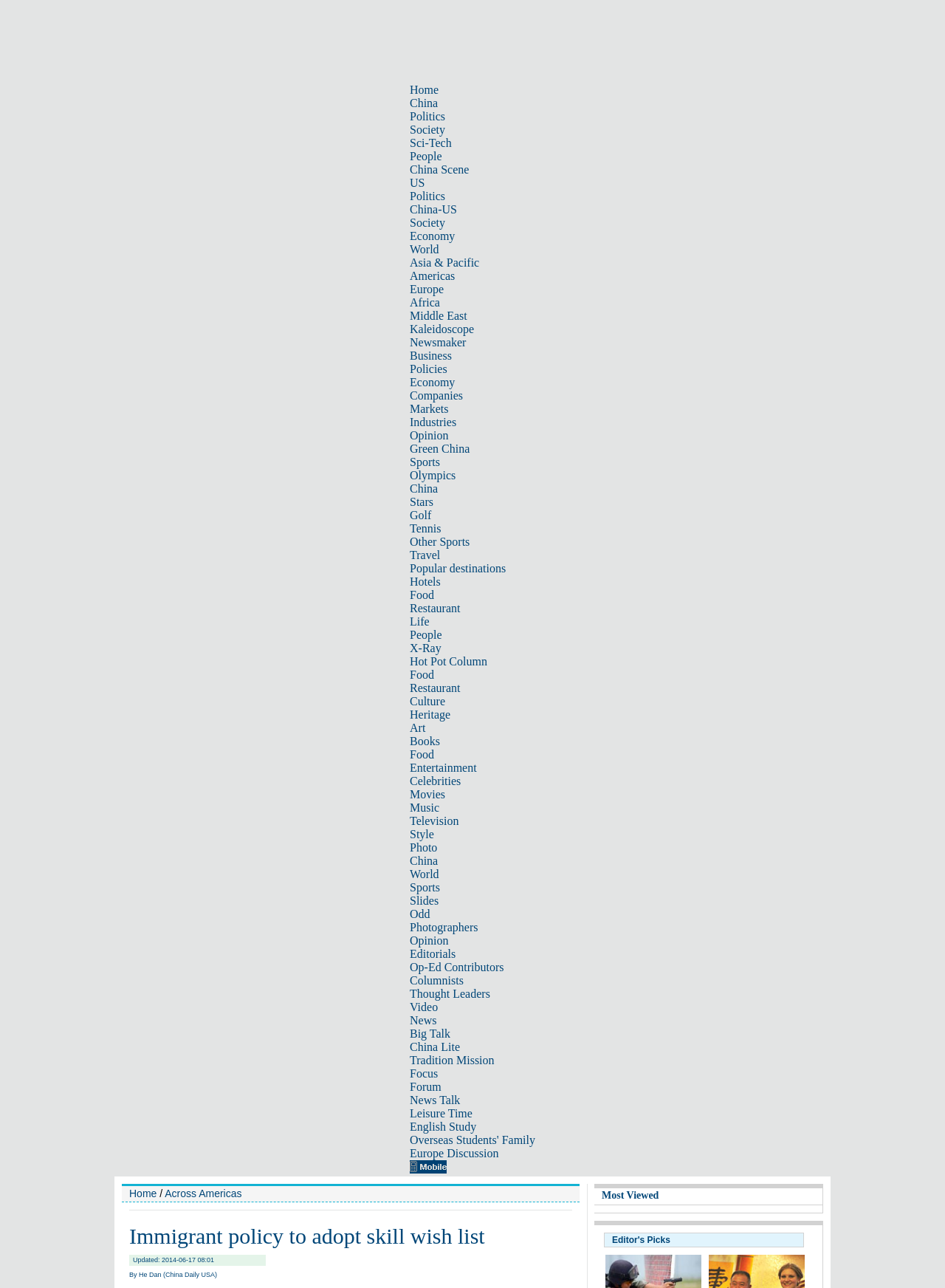Please determine the bounding box coordinates of the element's region to click for the following instruction: "Click on the 'Business' link".

[0.434, 0.271, 0.478, 0.281]